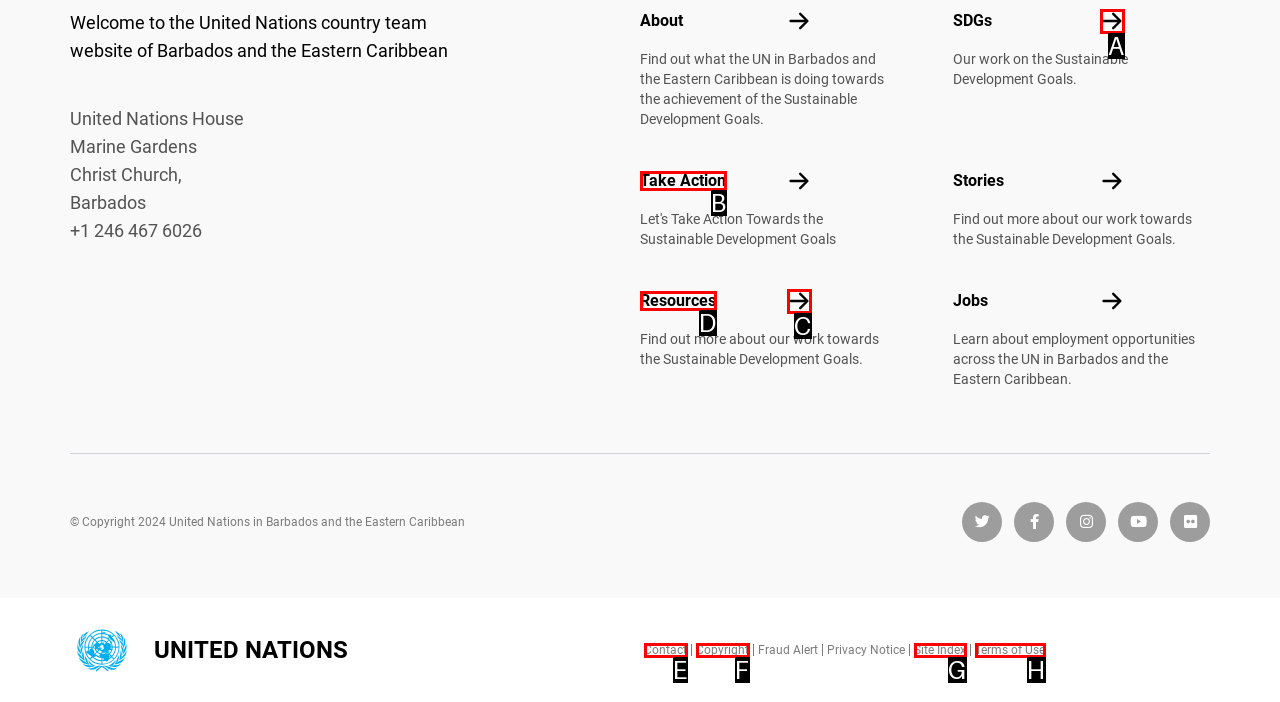Identify the UI element that corresponds to this description: Terms of Use
Respond with the letter of the correct option.

H